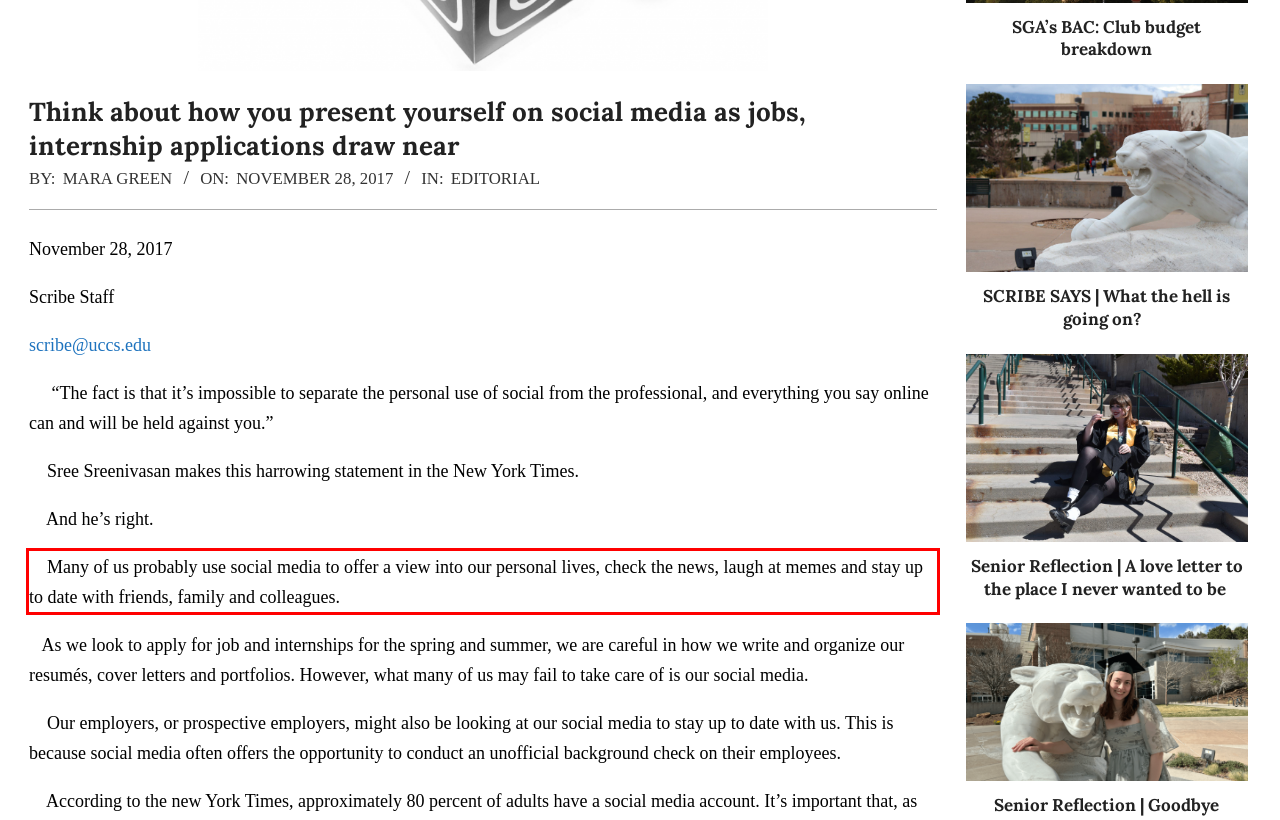Please perform OCR on the UI element surrounded by the red bounding box in the given webpage screenshot and extract its text content.

Many of us probably use social media to offer a view into our personal lives, check the news, laugh at memes and stay up to date with friends, family and colleagues.